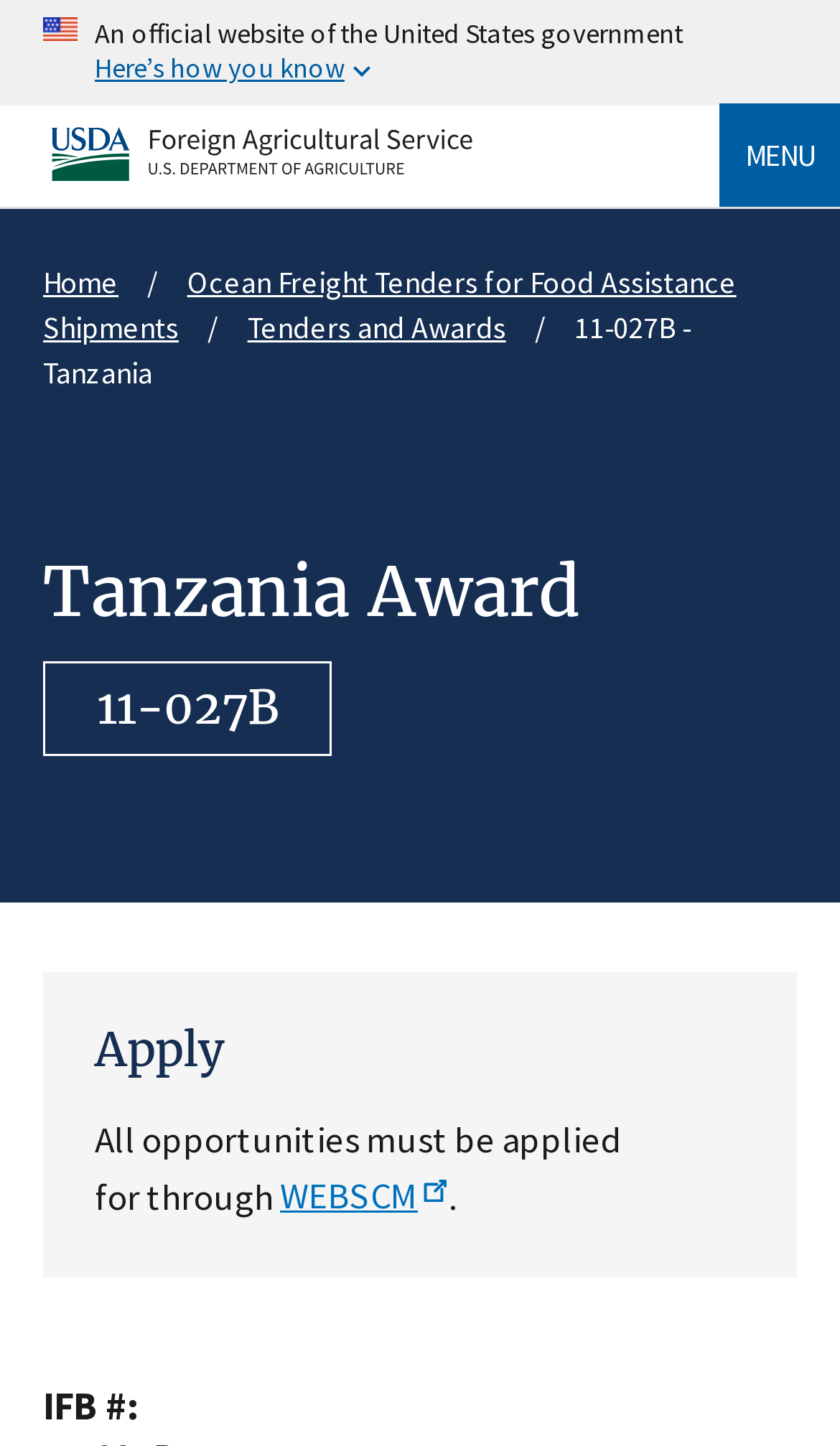Answer in one word or a short phrase: 
What is the flag image displayed on the webpage?

U.S. flag